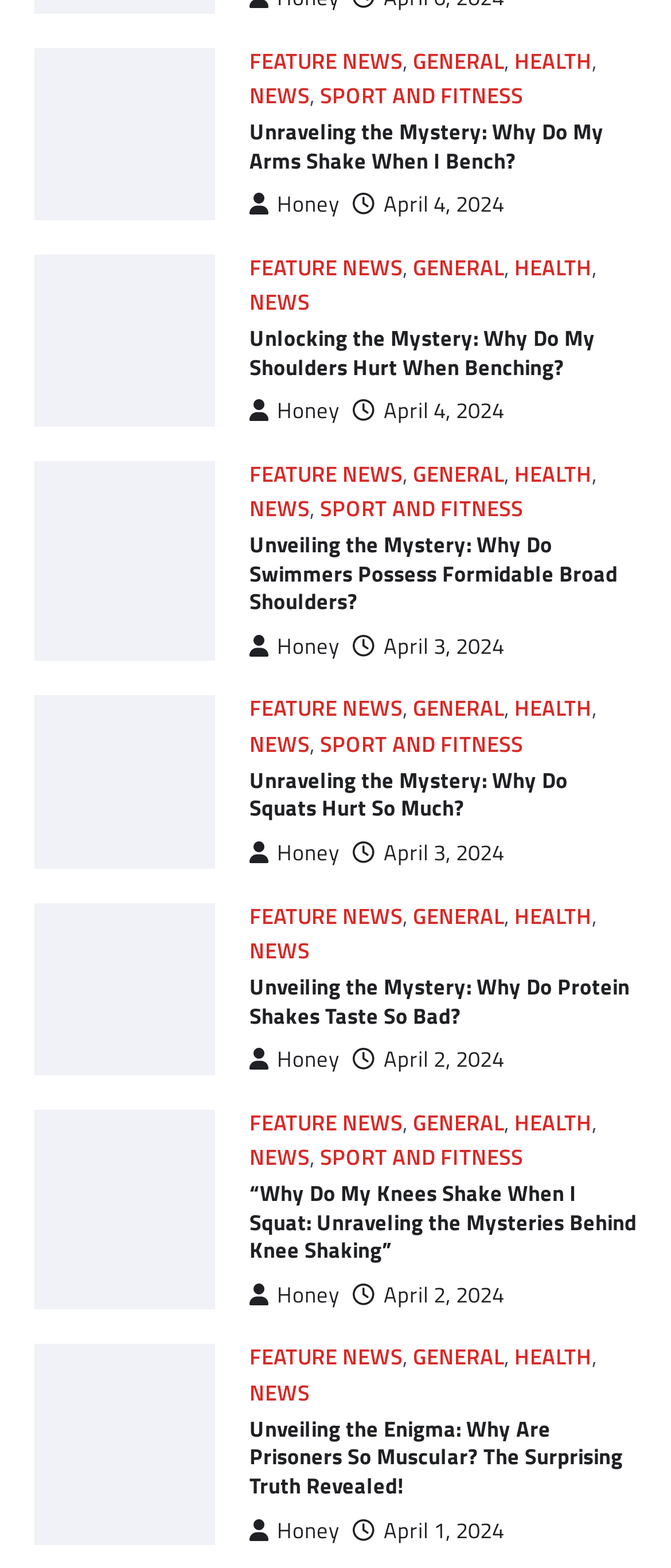How many articles are on this webpage?
Look at the image and respond with a one-word or short-phrase answer.

6